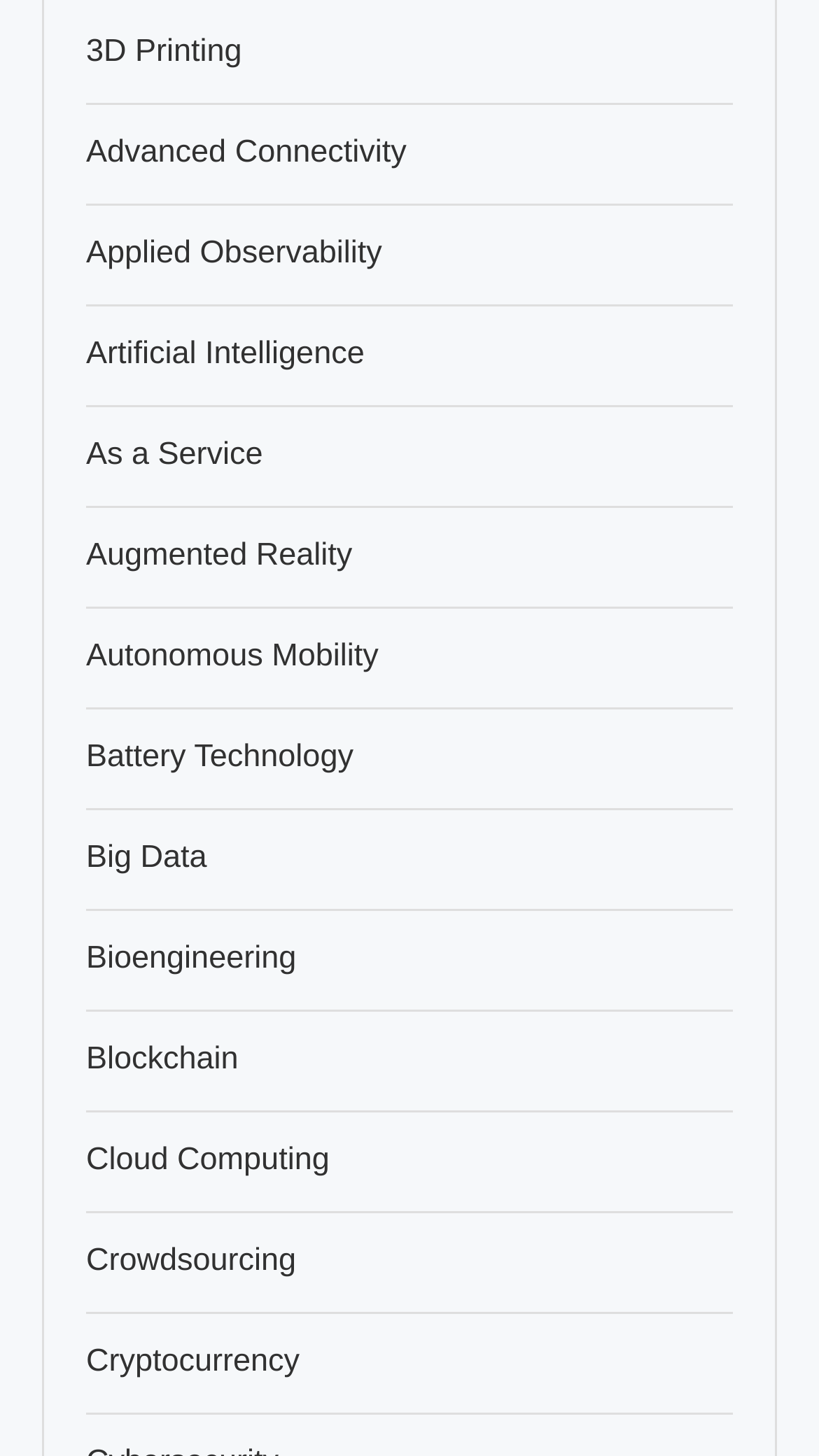How many links are on the webpage? Analyze the screenshot and reply with just one word or a short phrase.

19